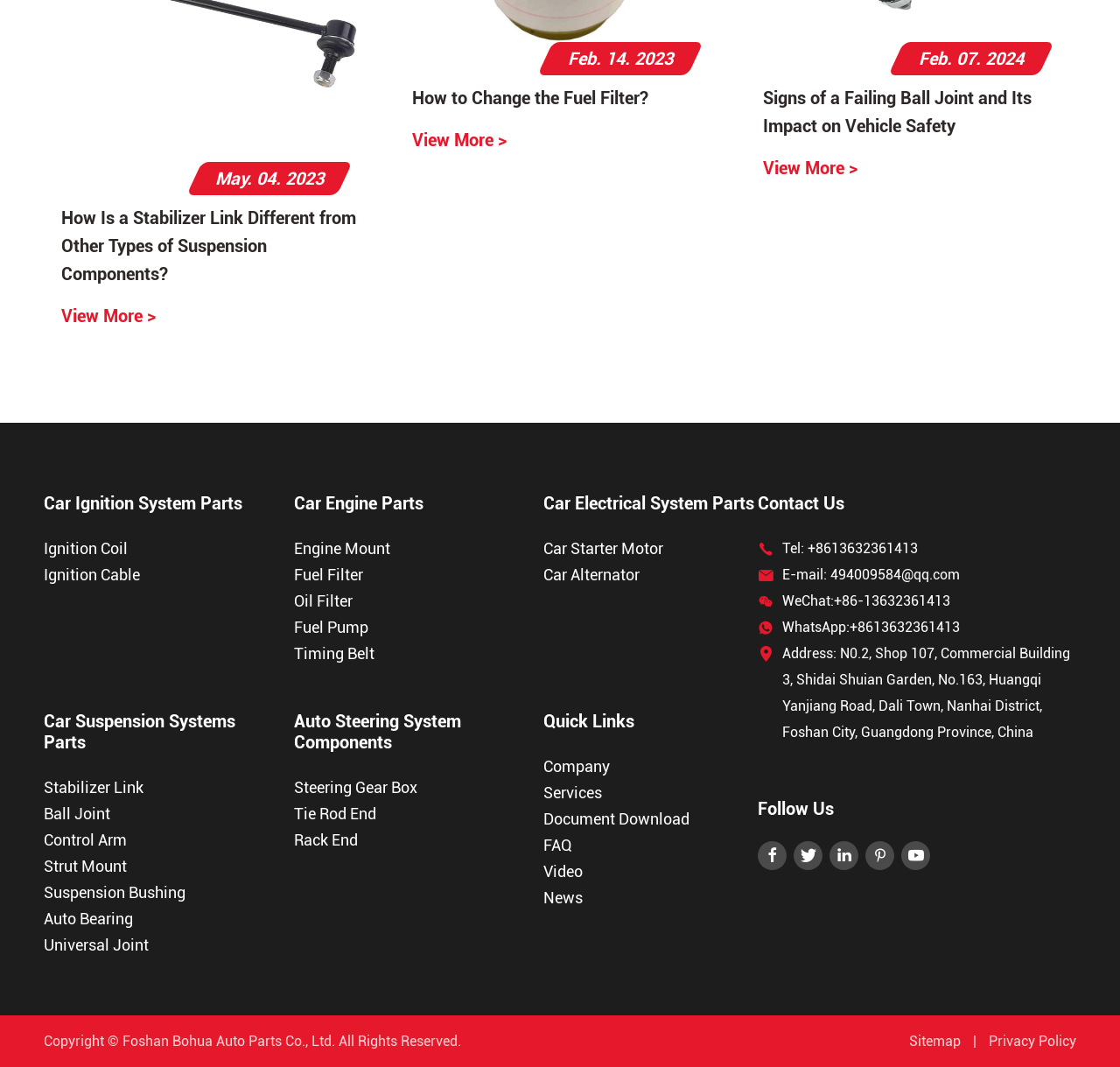Given the element description "alt="Copernicus in situ"", identify the bounding box of the corresponding UI element.

None